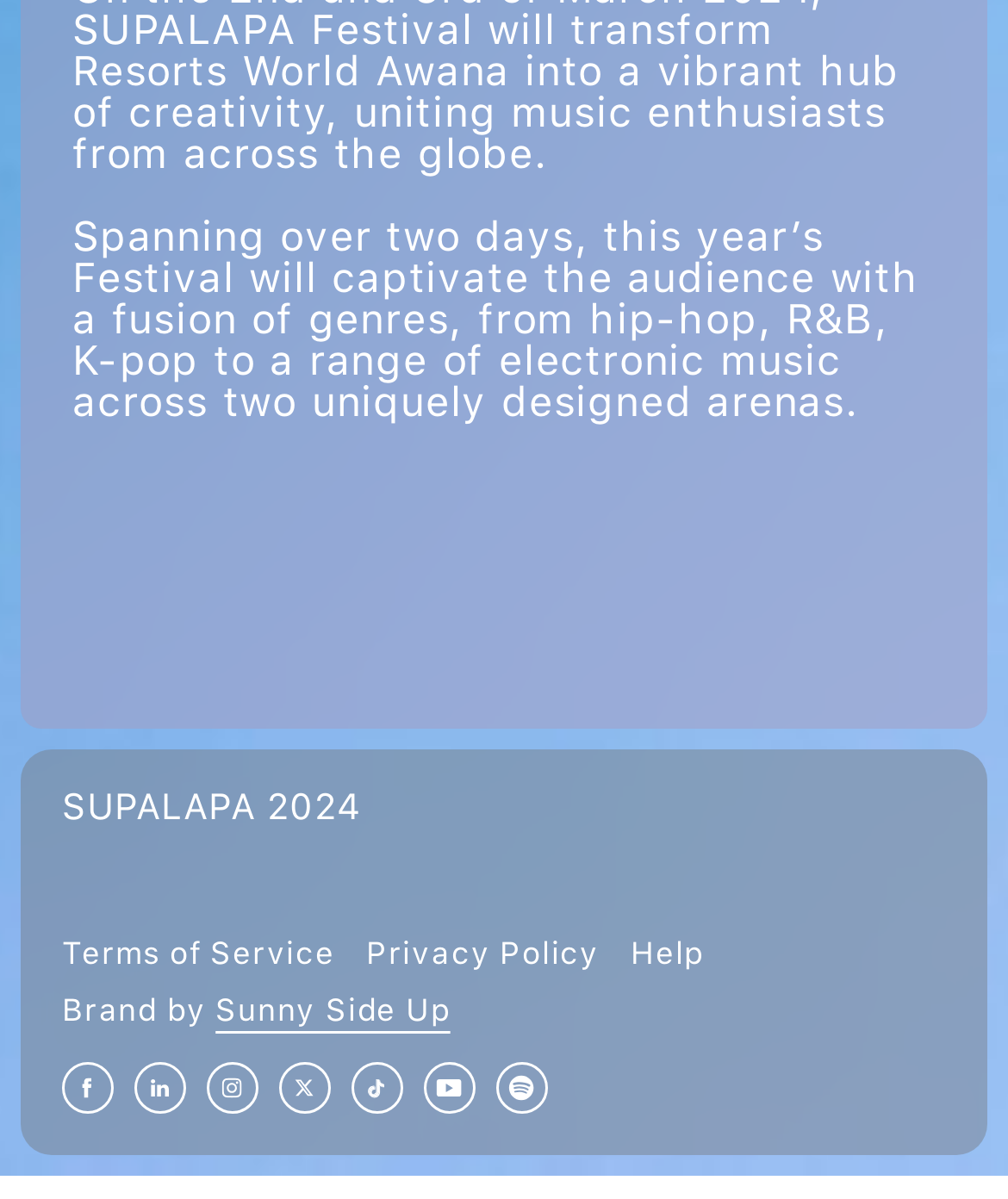What is the theme of the festival?
Using the image, elaborate on the answer with as much detail as possible.

The theme of the festival can be inferred from the text 'Spanning over two days, this year’s Festival will captivate the audience with a fusion of genres, from hip-hop, R&B, K-pop to a range of electronic music across two uniquely designed arenas.' which mentions different music genres.